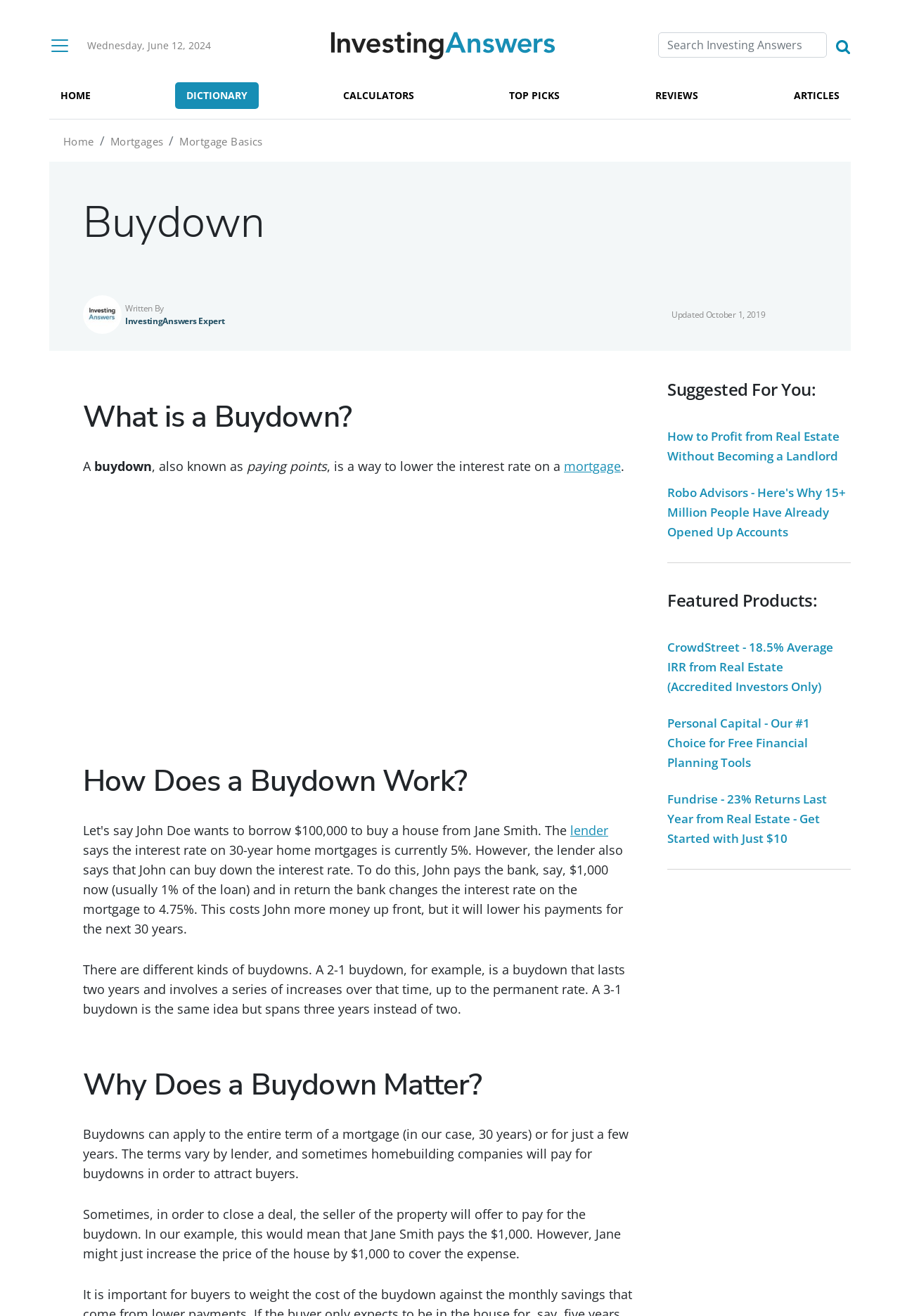Calculate the bounding box coordinates for the UI element based on the following description: "Mortgage Basics". Ensure the coordinates are four float numbers between 0 and 1, i.e., [left, top, right, bottom].

[0.2, 0.102, 0.292, 0.113]